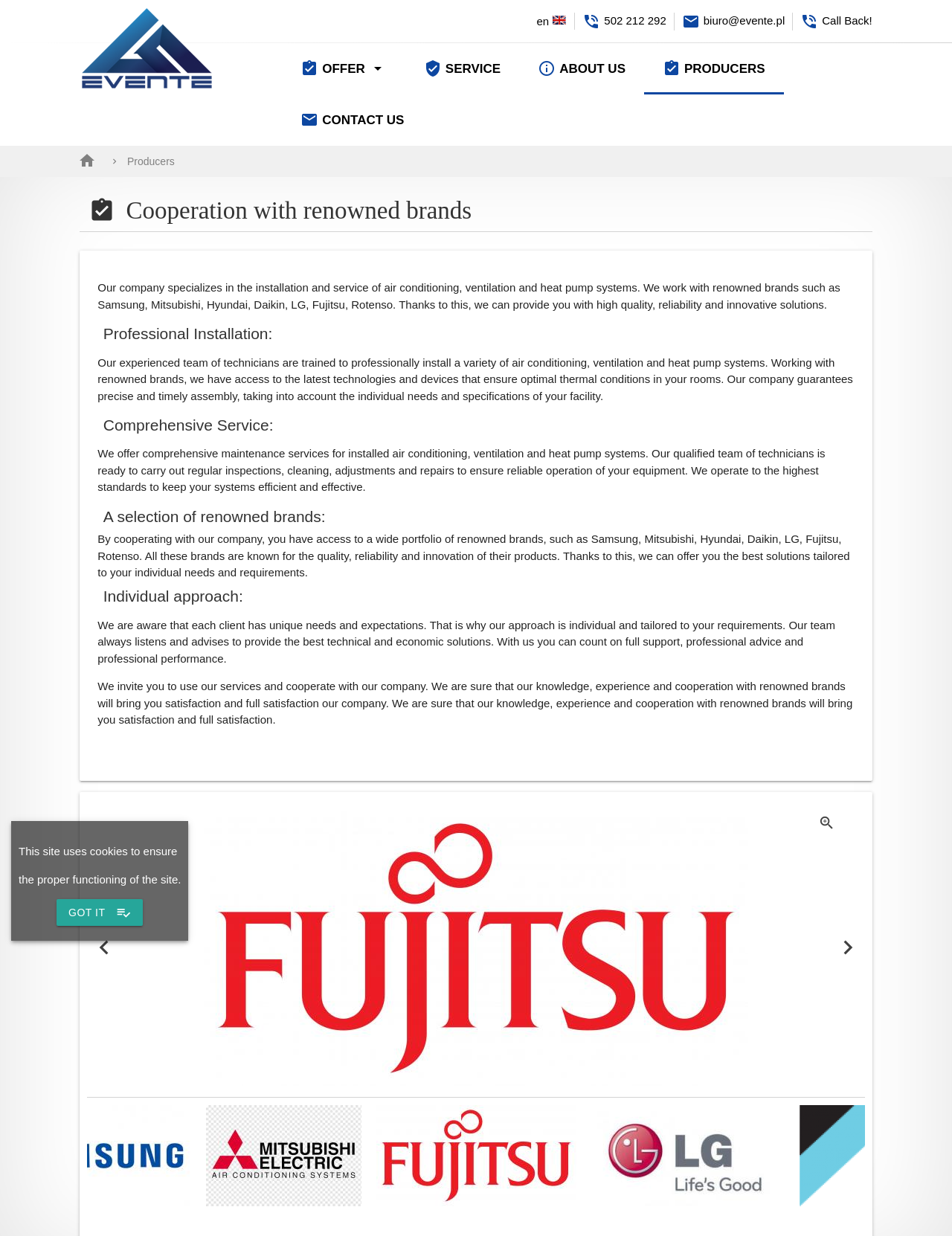Please give a succinct answer to the question in one word or phrase:
What is the company's specialization?

Air conditioning, ventilation, and heat pumps